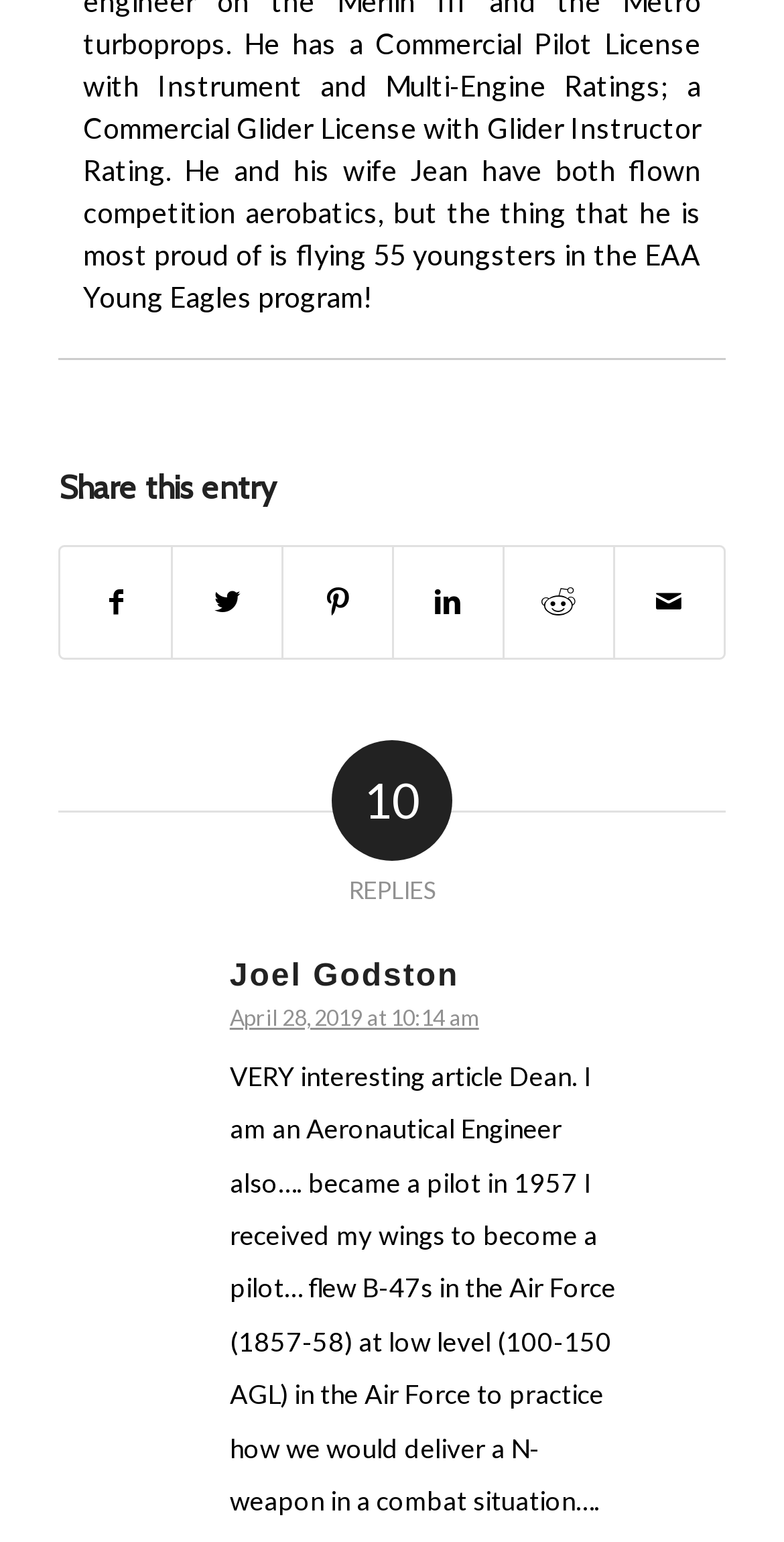Please give a succinct answer to the question in one word or phrase:
How many social media platforms can you share this entry on?

6